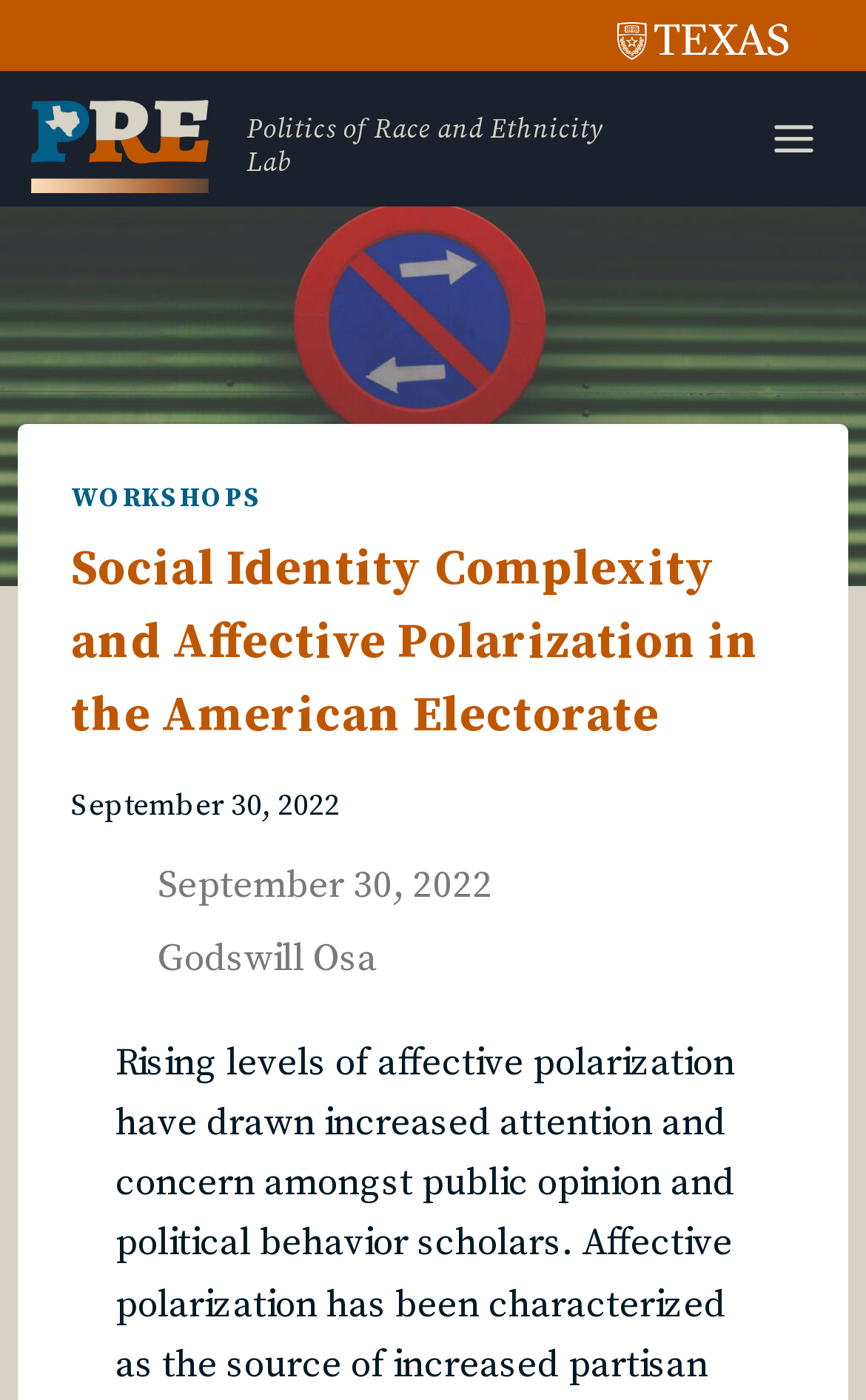Based on the image, please respond to the question with as much detail as possible:
What is the date of the article?

I found the date of the article by looking at the time element which contains the static text 'September 30, 2022', and also by examining the link element with the same text.